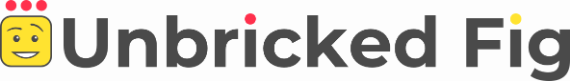What is the theme of the blog 'Unbricked Fig'?
Your answer should be a single word or phrase derived from the screenshot.

storytelling and LEGO bricks